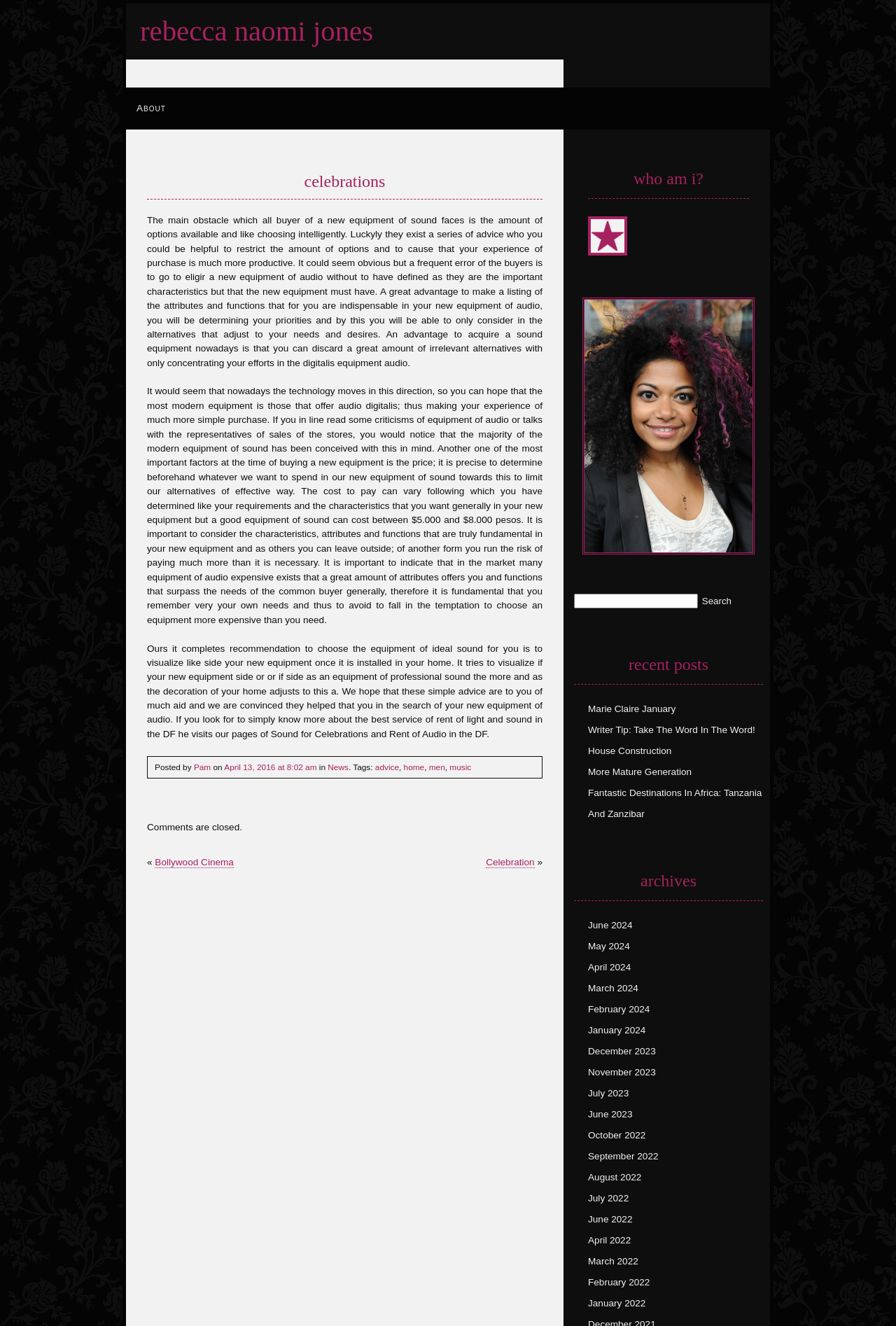Identify the bounding box coordinates for the region of the element that should be clicked to carry out the instruction: "Check the 'Recent posts' section". The bounding box coordinates should be four float numbers between 0 and 1, i.e., [left, top, right, bottom].

[0.641, 0.495, 0.852, 0.517]